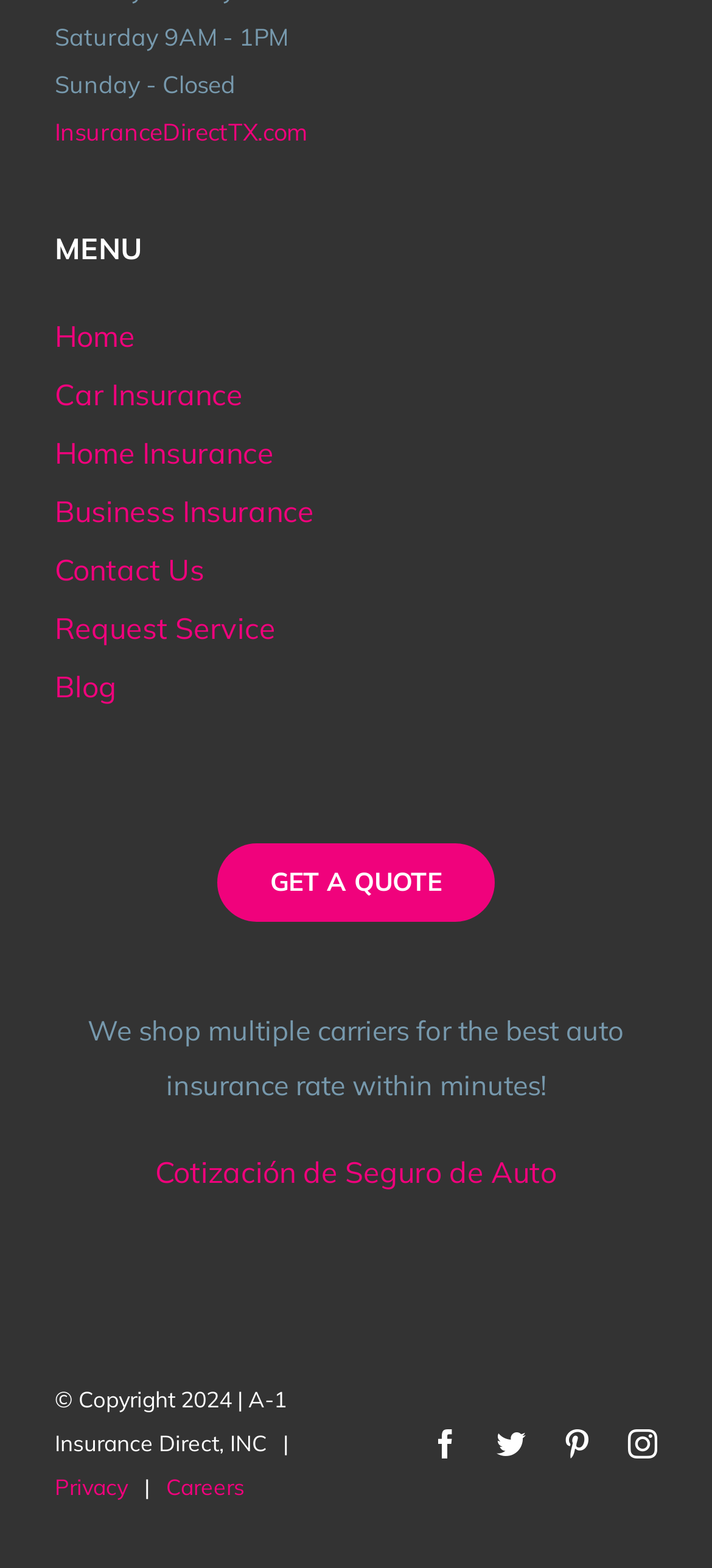Kindly determine the bounding box coordinates for the area that needs to be clicked to execute this instruction: "Check business insurance options".

[0.077, 0.315, 0.441, 0.338]